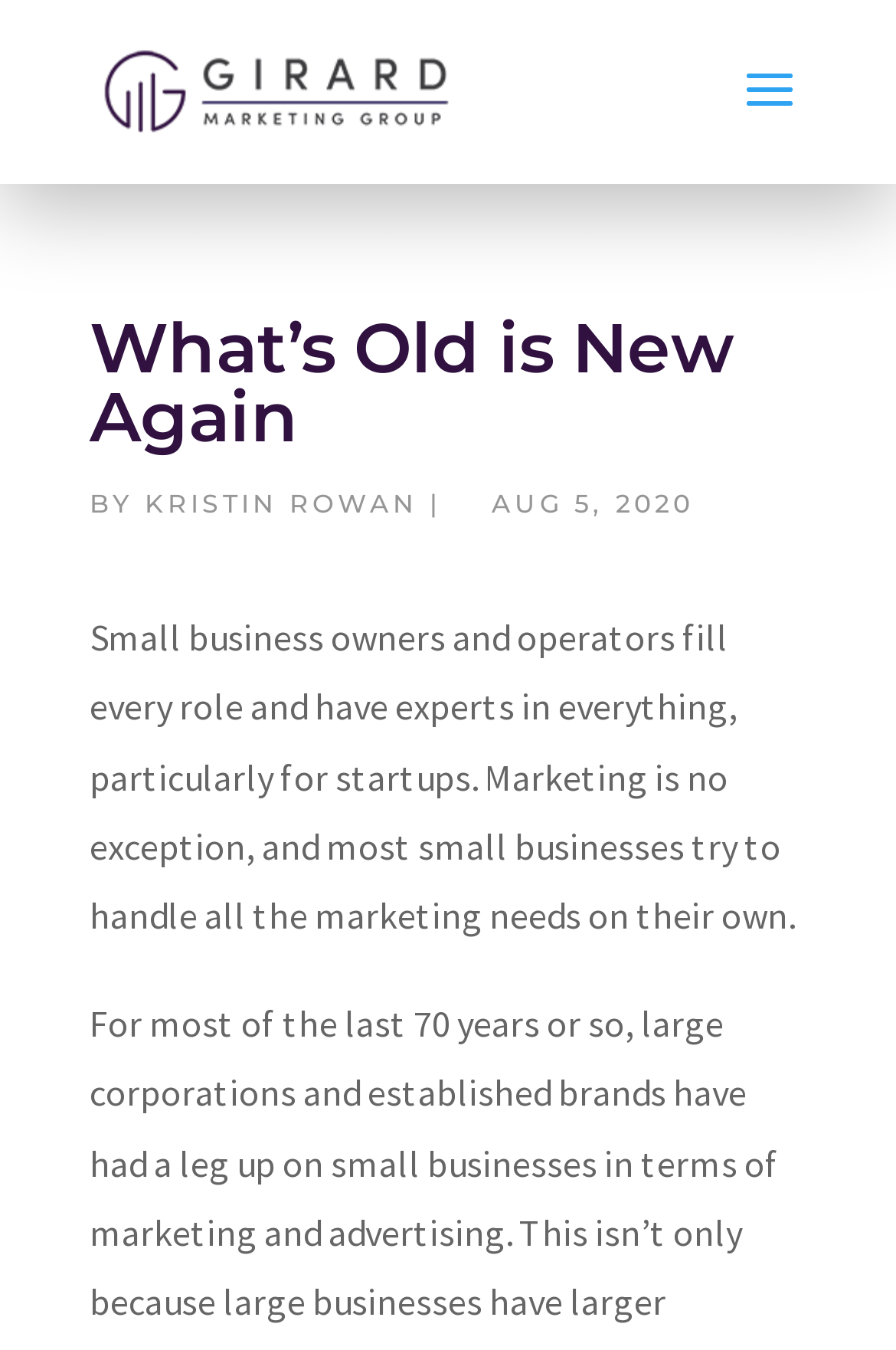Please identify and generate the text content of the webpage's main heading.

What’s Old is New Again